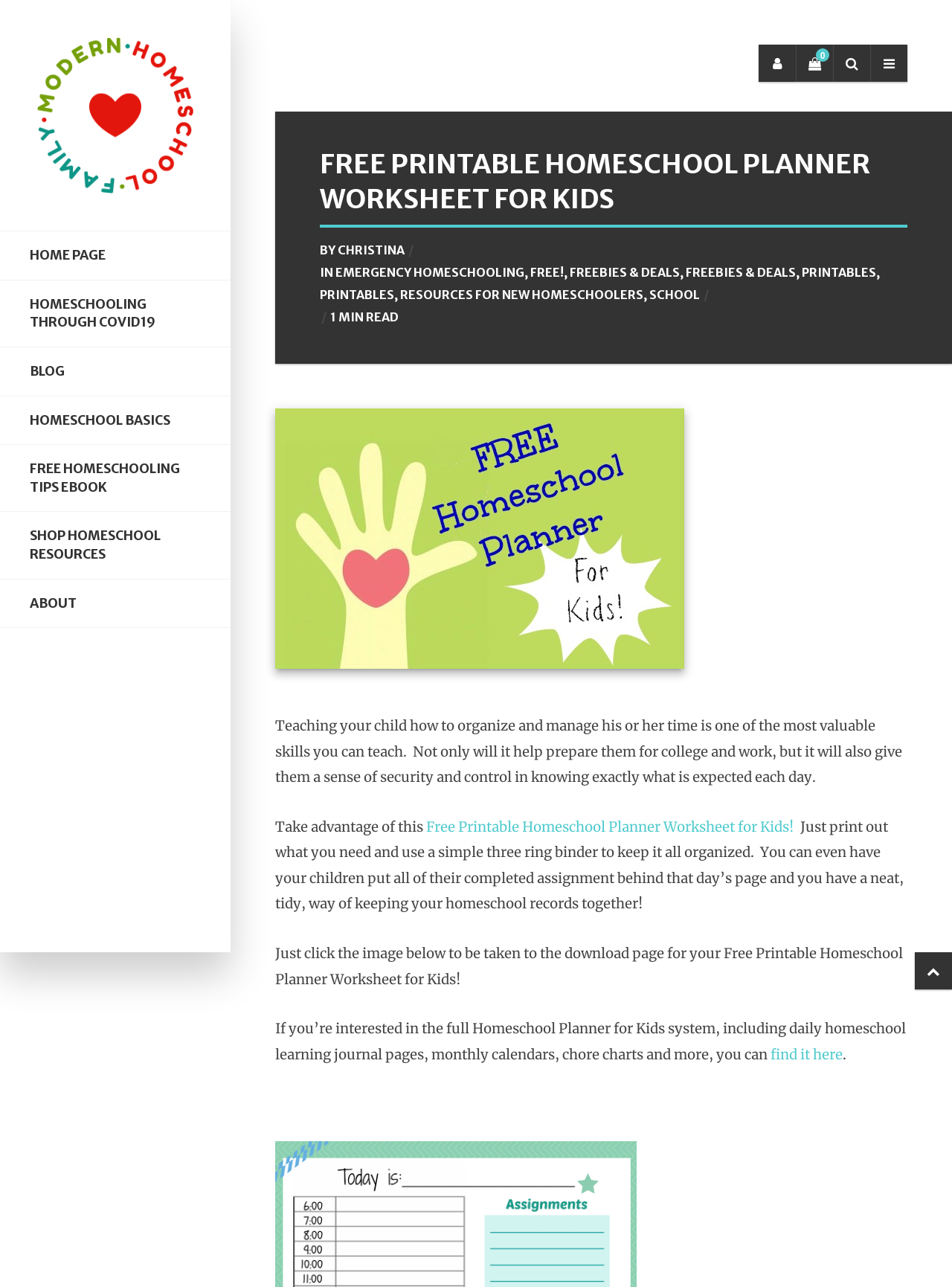Explain the features and main sections of the webpage comprehensively.

This webpage is about a free printable homeschool planner worksheet for kids. At the top, there is a progress bar and a logo of "Modern Homeschool Family" with a link to the homepage. Below the logo, there are several links to different sections of the website, including "HOME PAGE", "HOMESCHOOLING THROUGH COVID19", "BLOG", and more.

The main content of the page starts with a heading "FREE PRINTABLE HOMESCHOOL PLANNER WORKSHEET FOR KIDS" followed by the author's name "CHRISTINA" and a brief description of the worksheet. There are several links to related topics, such as "EMERGENCY HOMESCHOOLING", "FREEBIES & DEALS", and "PRINTABLES".

Below the links, there is a large image of the printable worksheet, taking up most of the width of the page. The image is accompanied by a brief article discussing the importance of teaching children to organize and manage their time. The article explains that the worksheet can help children develop this skill and provides a sense of security and control.

The article continues, explaining how to use the worksheet and how it can be customized to fit individual needs. There is a call-to-action to download the worksheet, and a link to a full homeschool planner system for kids.

At the bottom of the page, there are several social media links and a link to the full homeschool planner system. The page ends with a brief sentence and a period.